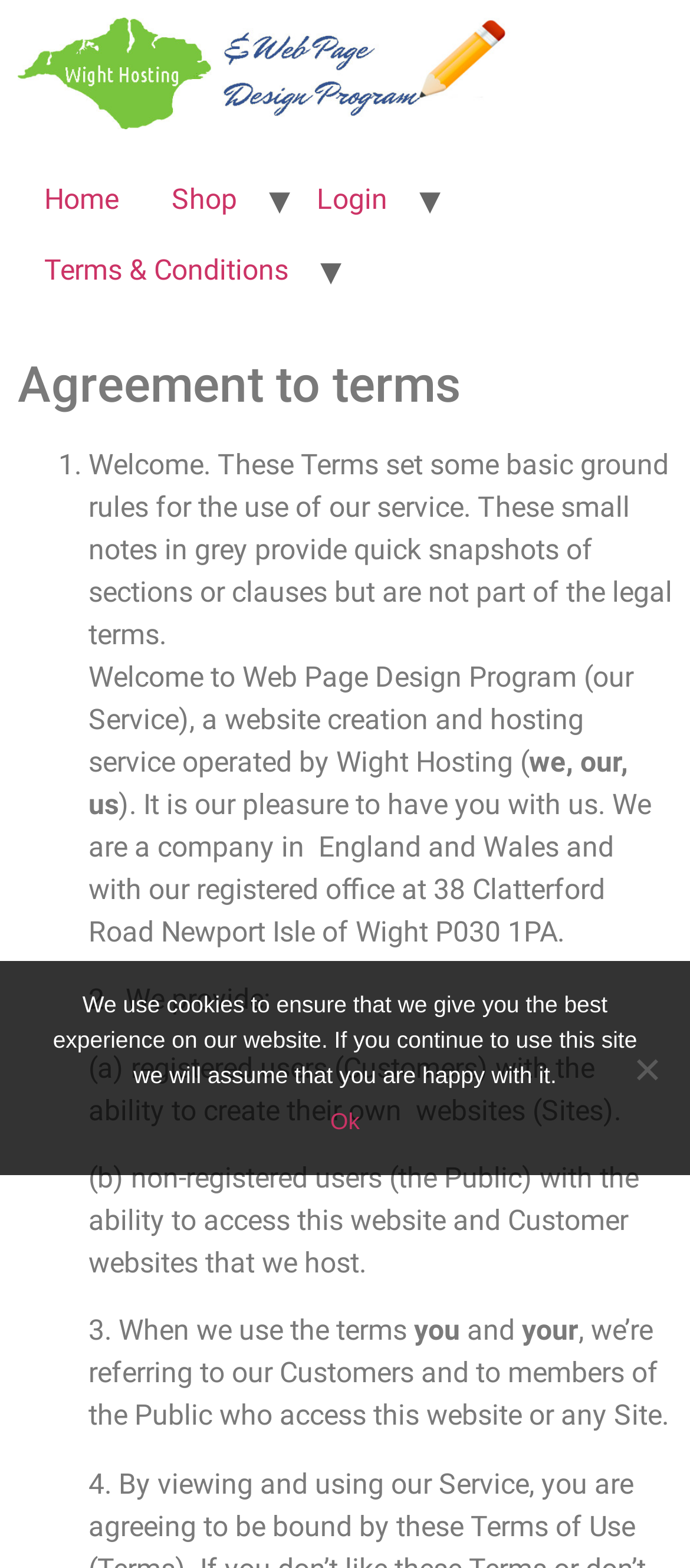How many links are present in the top navigation bar?
Using the visual information, answer the question in a single word or phrase.

4